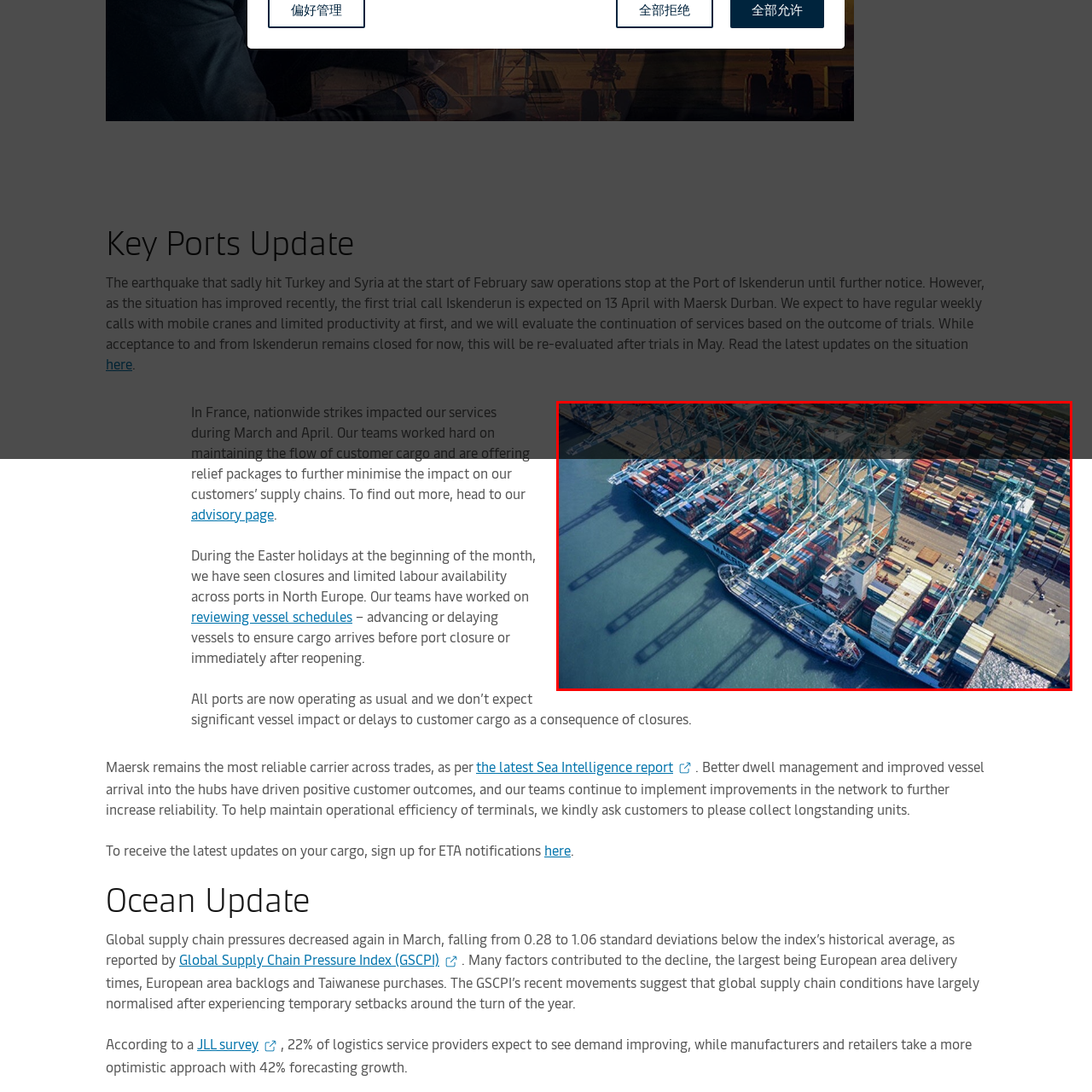Check the area bordered by the red box and provide a single word or phrase as the answer to the question: What is reflected in the clear blue water below?

Vessel and shadows